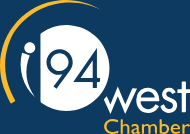What is the color of the word 'west'?
Analyze the image and provide a thorough answer to the question.

According to the caption, the word 'west' is presented in a vibrant yellow color, which suggests that the color of the word 'west' is indeed vibrant yellow.